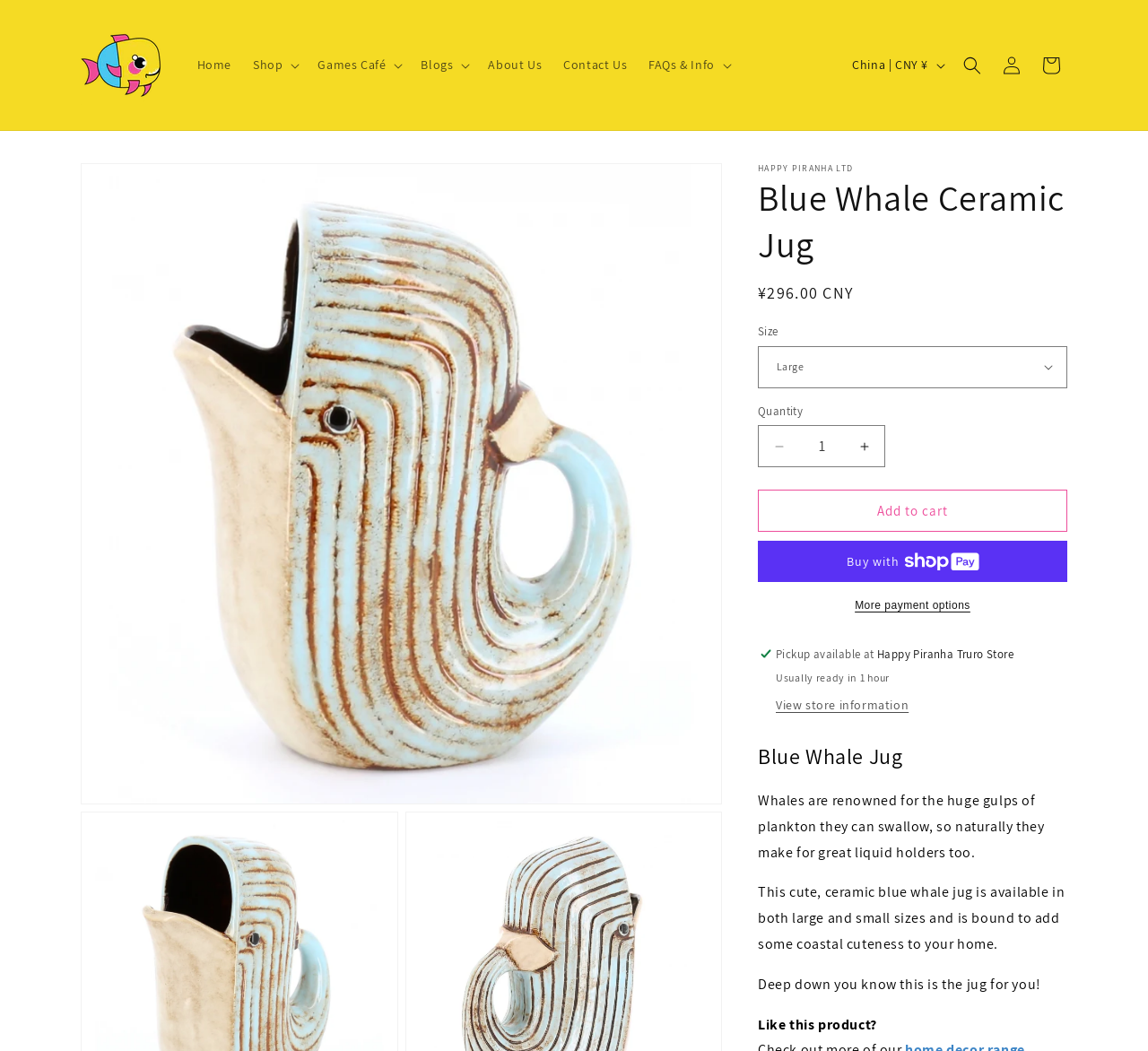Craft a detailed narrative of the webpage's structure and content.

The webpage is an e-commerce product page for a Blue Whale Ceramic Jug. At the top, there is a navigation menu with links to "Home", "Games Café", "Blogs", "About Us", "Contact Us", and "FAQs & Info". To the right of the navigation menu, there is a country/region selector and a search button.

Below the navigation menu, there is a product image of the Blue Whale Ceramic Jug, which takes up most of the width of the page. Above the product image, there is a link to "Log in" and a link to "Cart".

On the left side of the page, there is a product information section. It starts with the product title "Blue Whale Ceramic Jug" and a brief description of the product. Below the title, there is a regular price of ¥296.00 CNY. The product information section also includes details about the product size, quantity, and a "Add to cart" button.

Further down the page, there are more product details, including a description of the product, its features, and a call-to-action to "Buy now with ShopPay" or explore more payment options. Additionally, there is information about pickup availability at the Happy Piranha Truro Store.

The page also includes several buttons and links, such as "View store information", "More payment options", and "Like this product?". Overall, the page is well-organized and easy to navigate, with clear product information and calls-to-action.